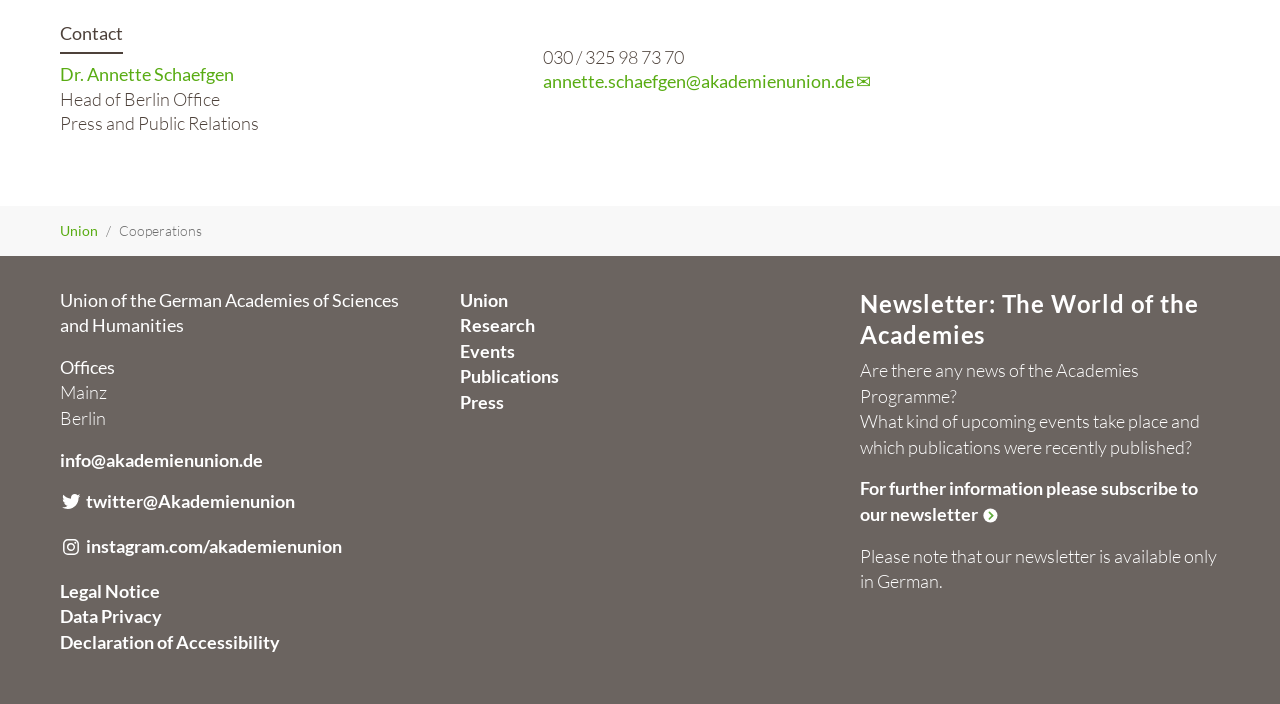What is the name of the head of Berlin Office?
From the screenshot, provide a brief answer in one word or phrase.

Dr. Annette Schaefgen